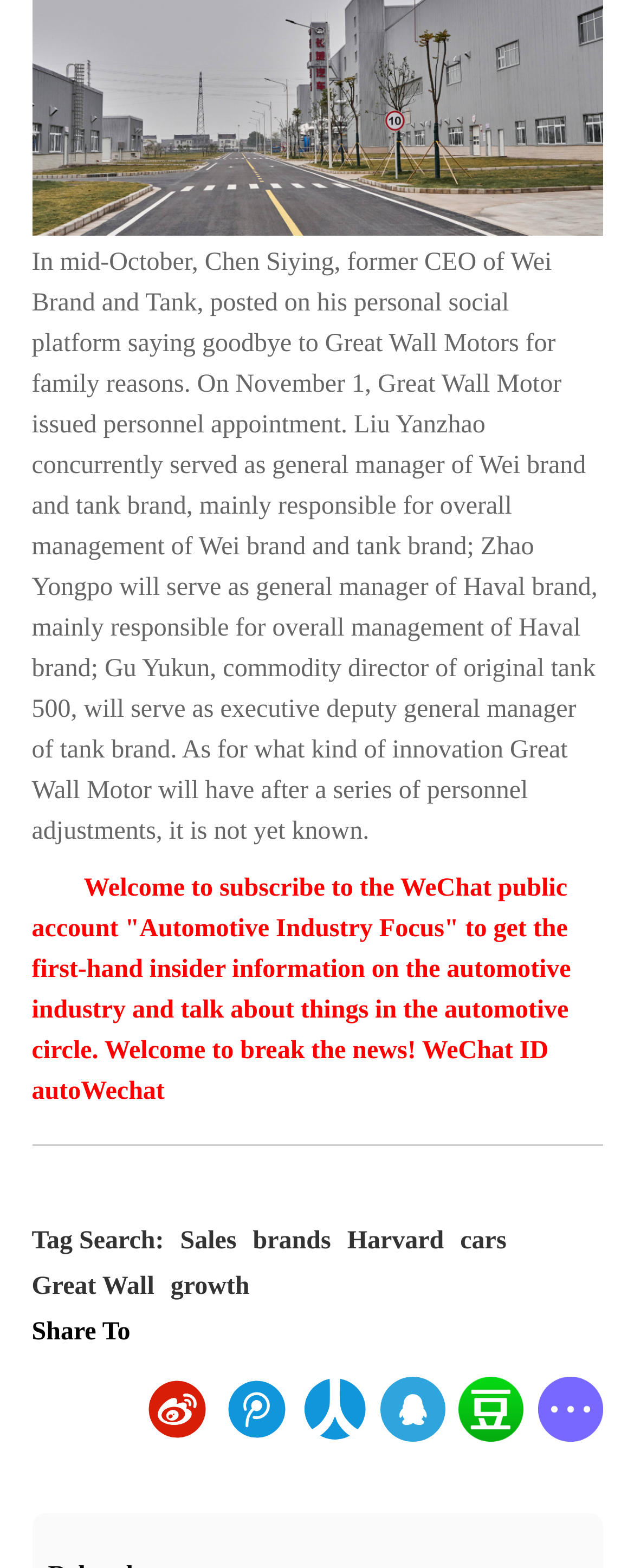Specify the bounding box coordinates of the area to click in order to follow the given instruction: "View Great Wall."

[0.05, 0.812, 0.243, 0.831]